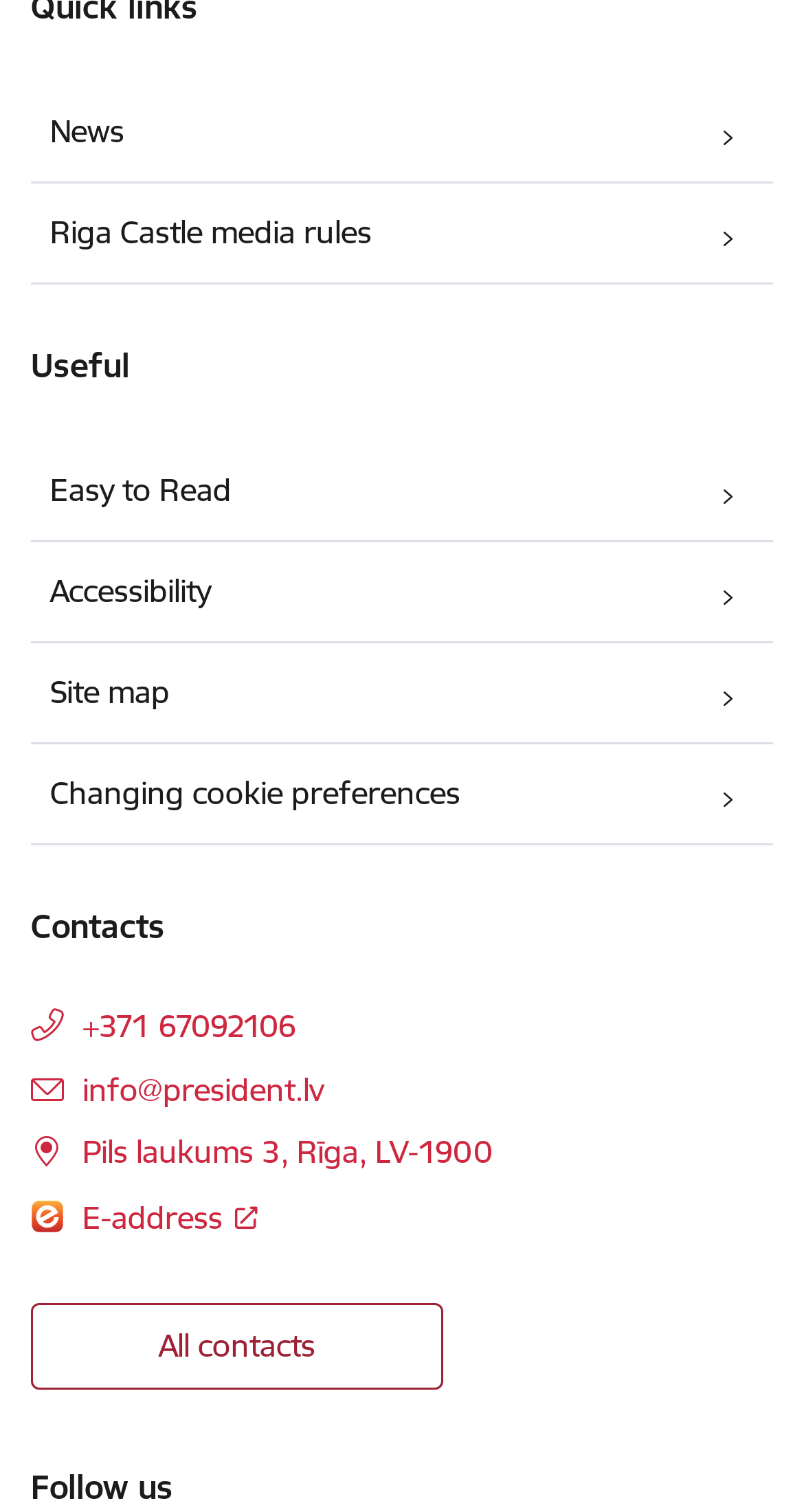How many navigation sections are on the webpage?
Using the image, give a concise answer in the form of a single word or short phrase.

2